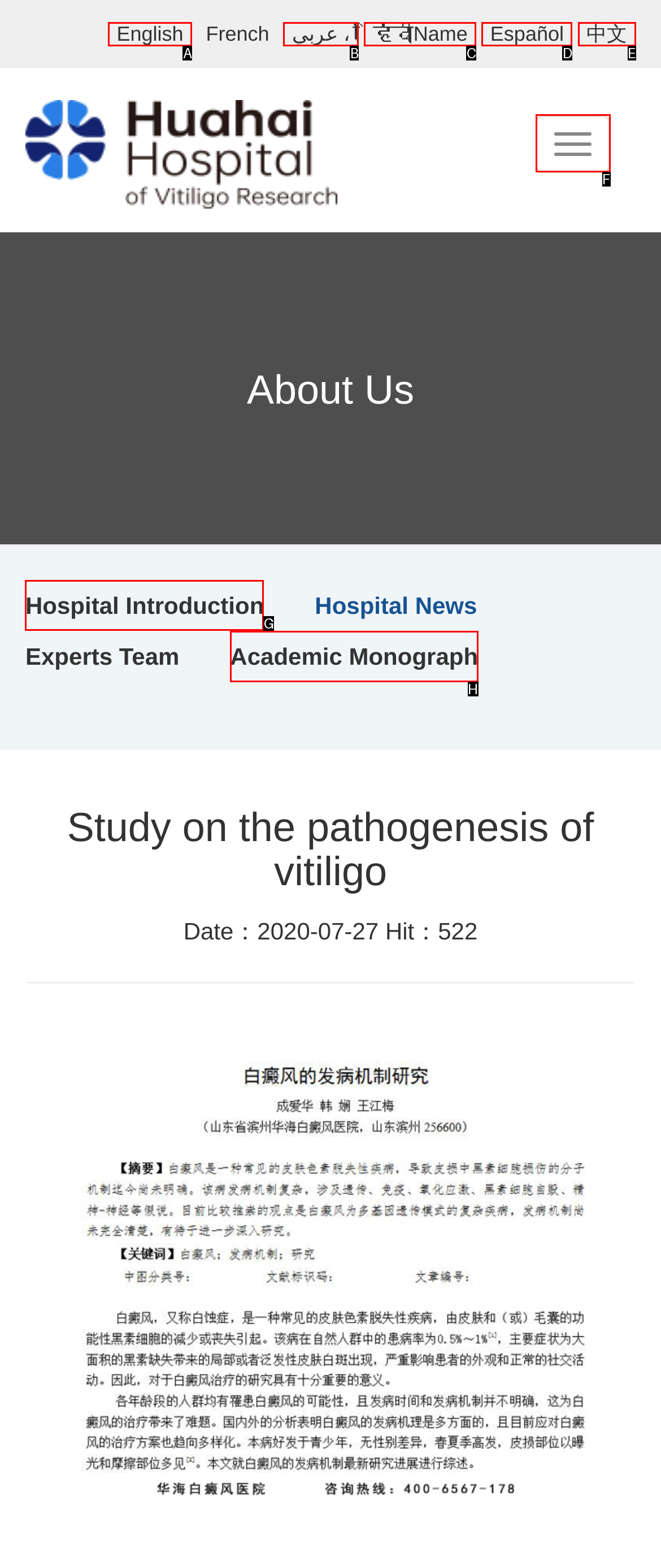Which option should you click on to fulfill this task: Read Hospital Introduction? Answer with the letter of the correct choice.

G